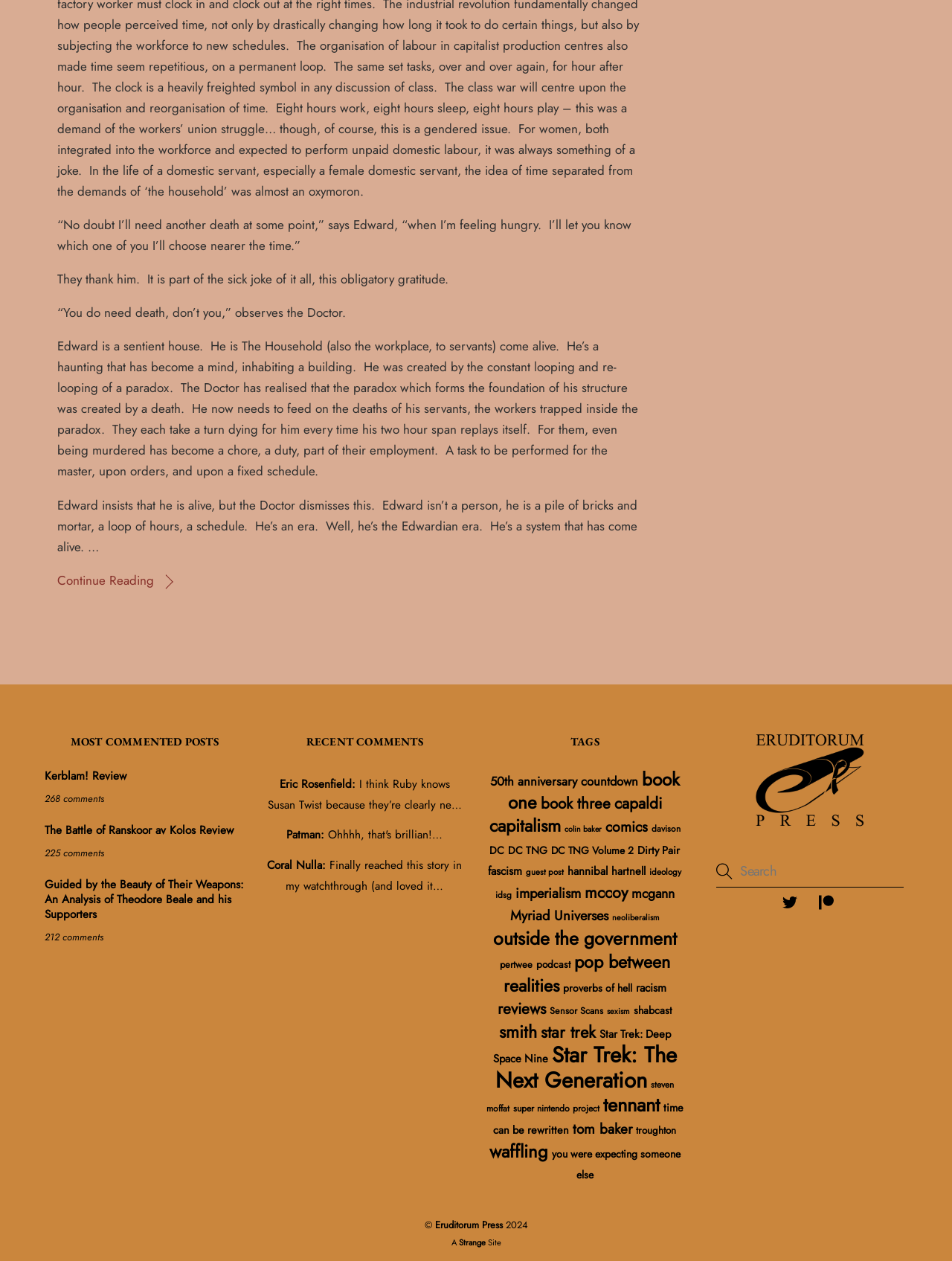Find the coordinates for the bounding box of the element with this description: "imperialism".

[0.541, 0.7, 0.61, 0.716]